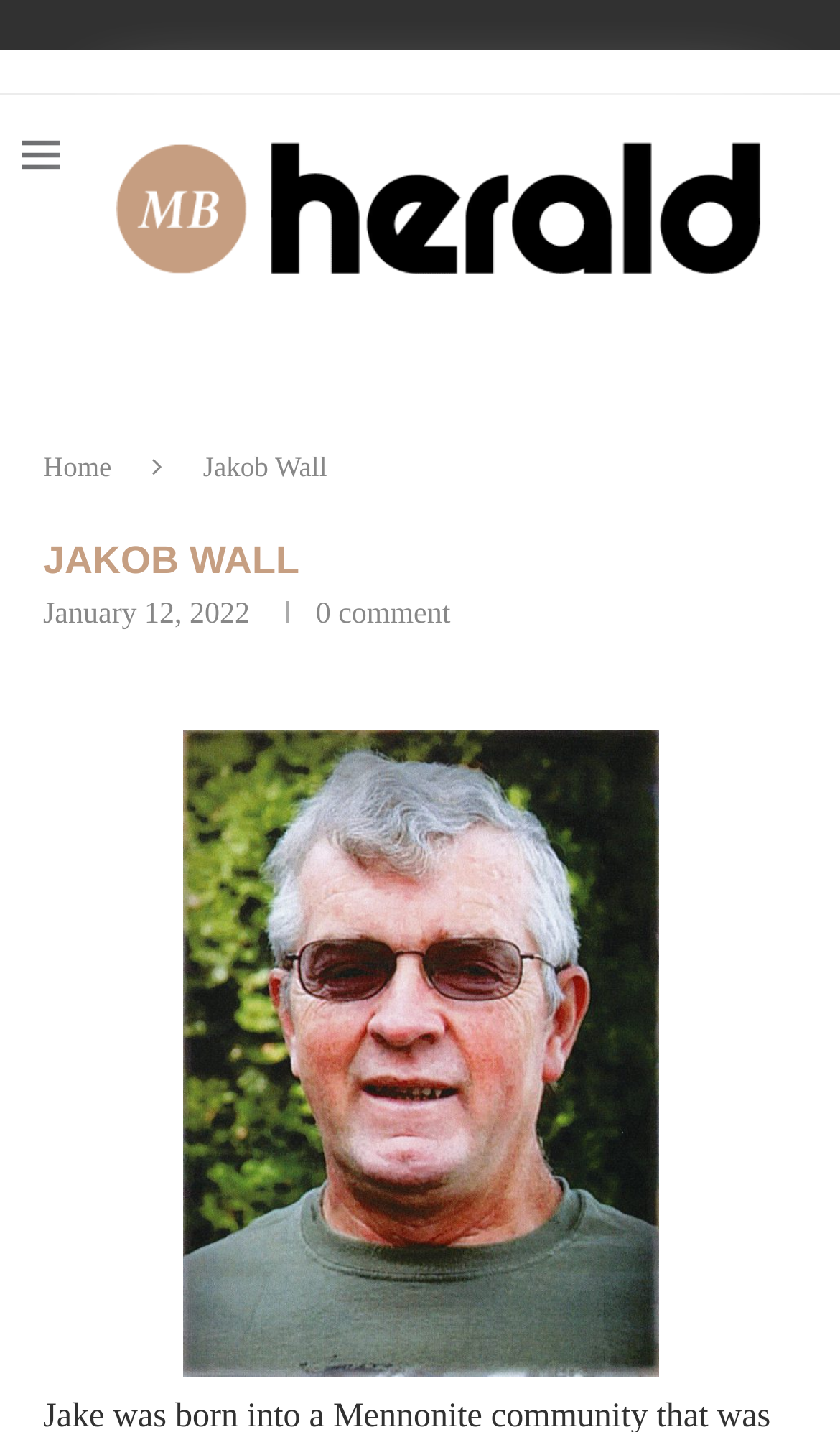Please provide a detailed answer to the question below based on the screenshot: 
What is the name of the publication?

The name of the publication can be found in the link element 'Mennonite Brethren Herald' located at [0.138, 0.066, 0.908, 0.22]. This element is a sibling of the image element and is located at the top of the webpage.